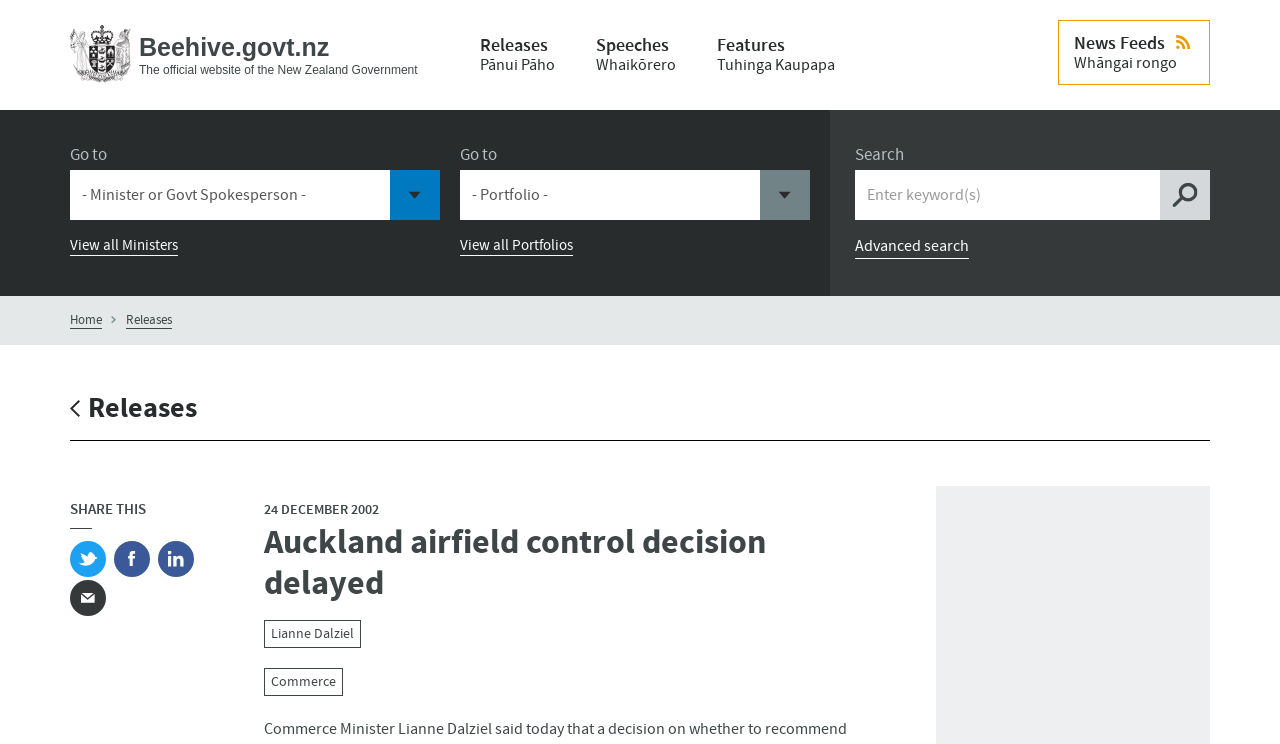Determine the bounding box coordinates of the region that needs to be clicked to achieve the task: "Go to Releases".

[0.098, 0.42, 0.134, 0.443]